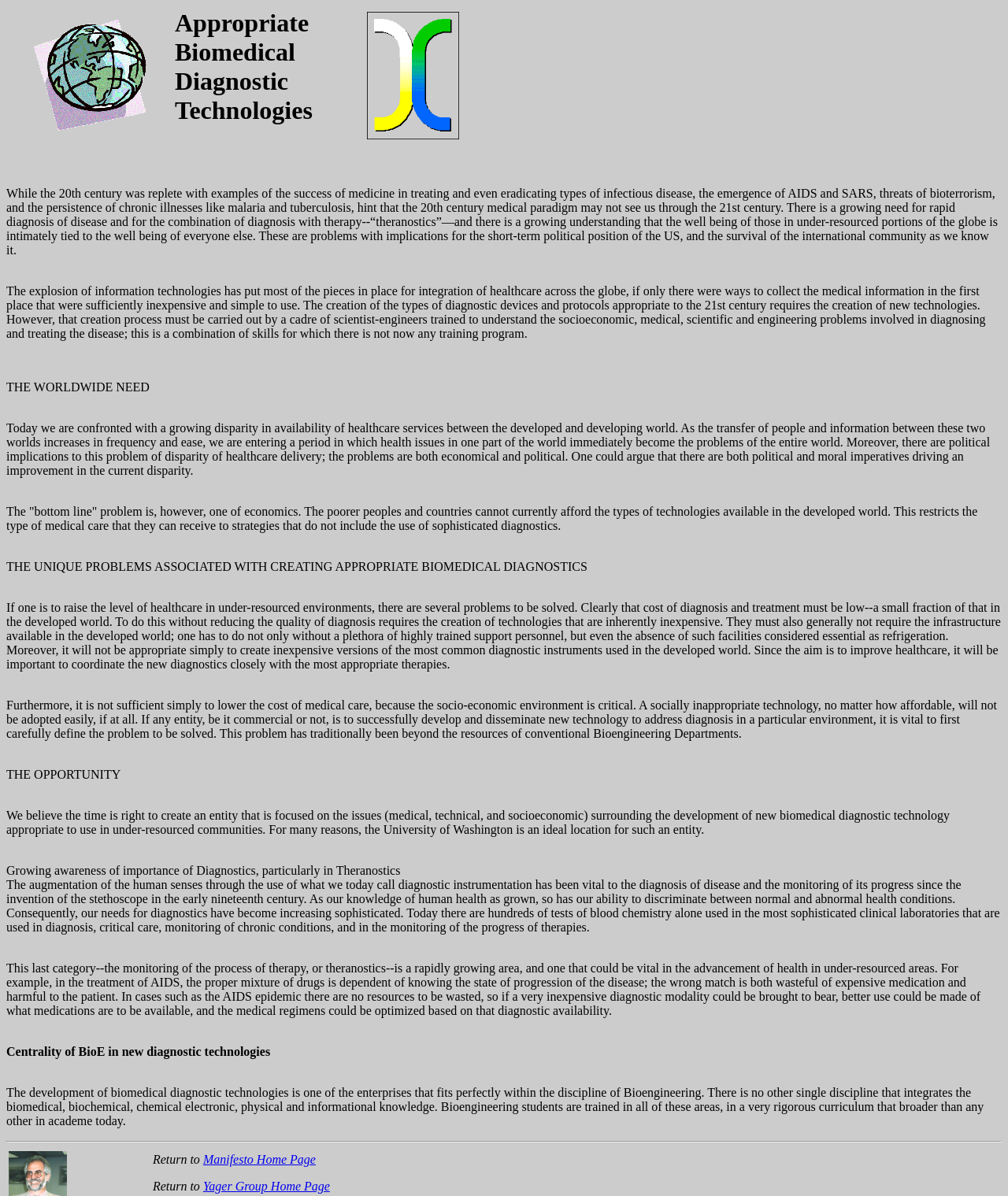What is the role of Bioengineering in biomedical diagnostic technologies?
Using the information from the image, give a concise answer in one word or a short phrase.

Integration of biomedical and technical knowledge